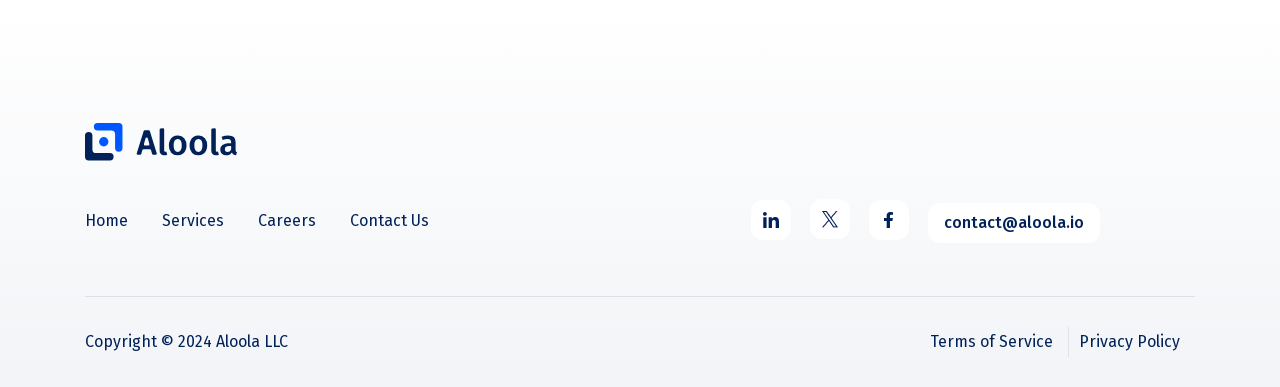Provide the bounding box coordinates for the UI element described in this sentence: "Terms of Service". The coordinates should be four float values between 0 and 1, i.e., [left, top, right, bottom].

[0.727, 0.859, 0.823, 0.908]